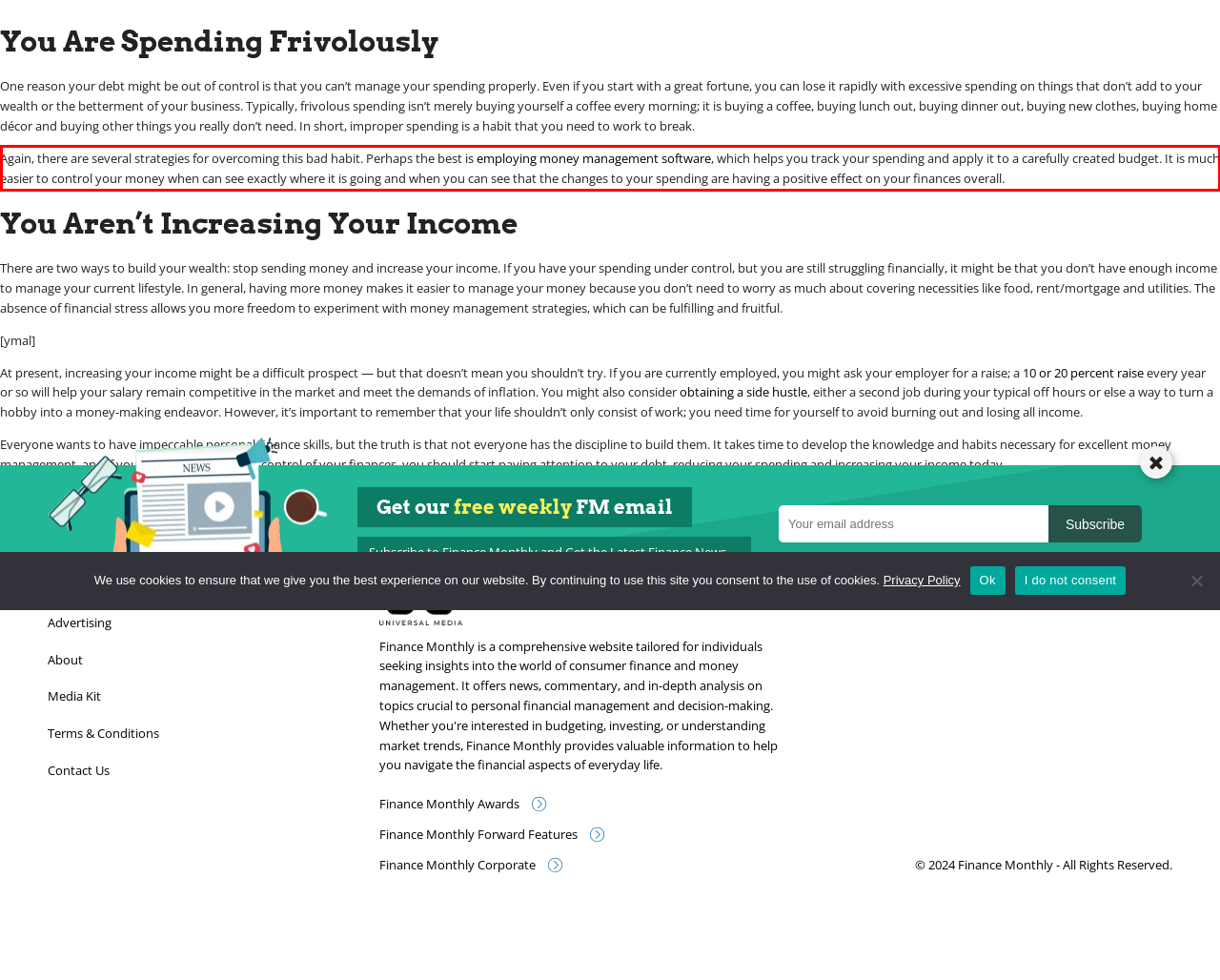Look at the provided screenshot of the webpage and perform OCR on the text within the red bounding box.

Again, there are several strategies for overcoming this bad habit. Perhaps the best is employing money management software, which helps you track your spending and apply it to a carefully created budget. It is much easier to control your money when can see exactly where it is going and when you can see that the changes to your spending are having a positive effect on your finances overall.